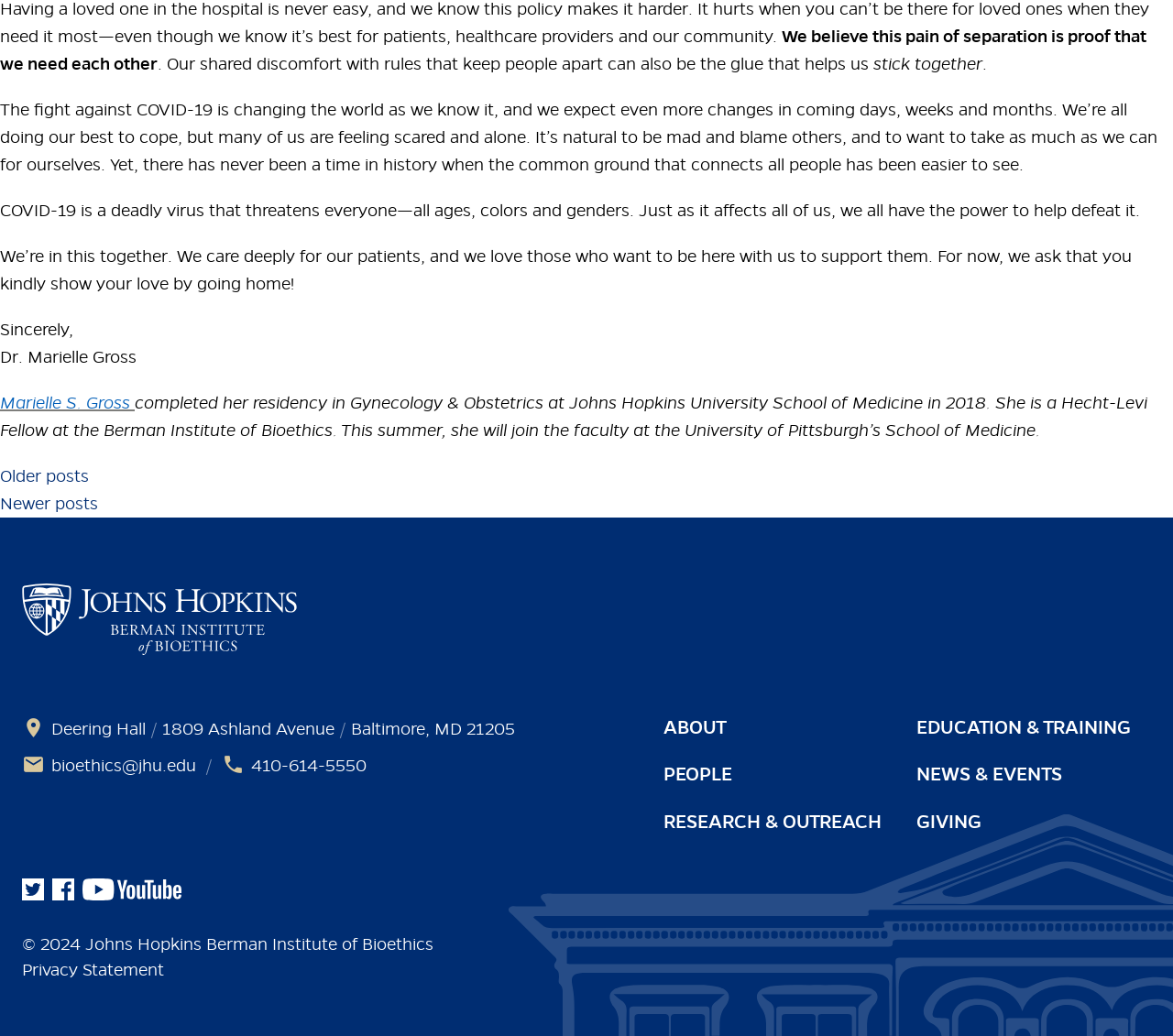Find the bounding box coordinates for the area that should be clicked to accomplish the instruction: "Visit Marielle S. Gross's profile".

[0.0, 0.378, 0.115, 0.399]